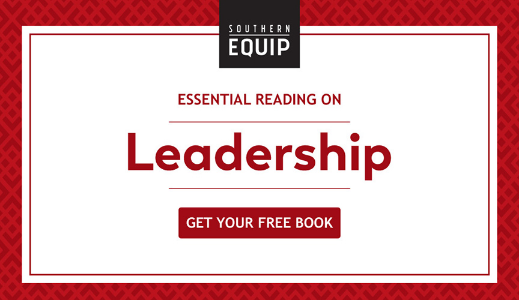Using the information from the screenshot, answer the following question thoroughly:
What is the topic of the literature being promoted?

The bold headline, 'Essential Reading on Leadership', emphasizes the importance of leadership literature, which suggests that the topic of the literature being promoted is leadership.